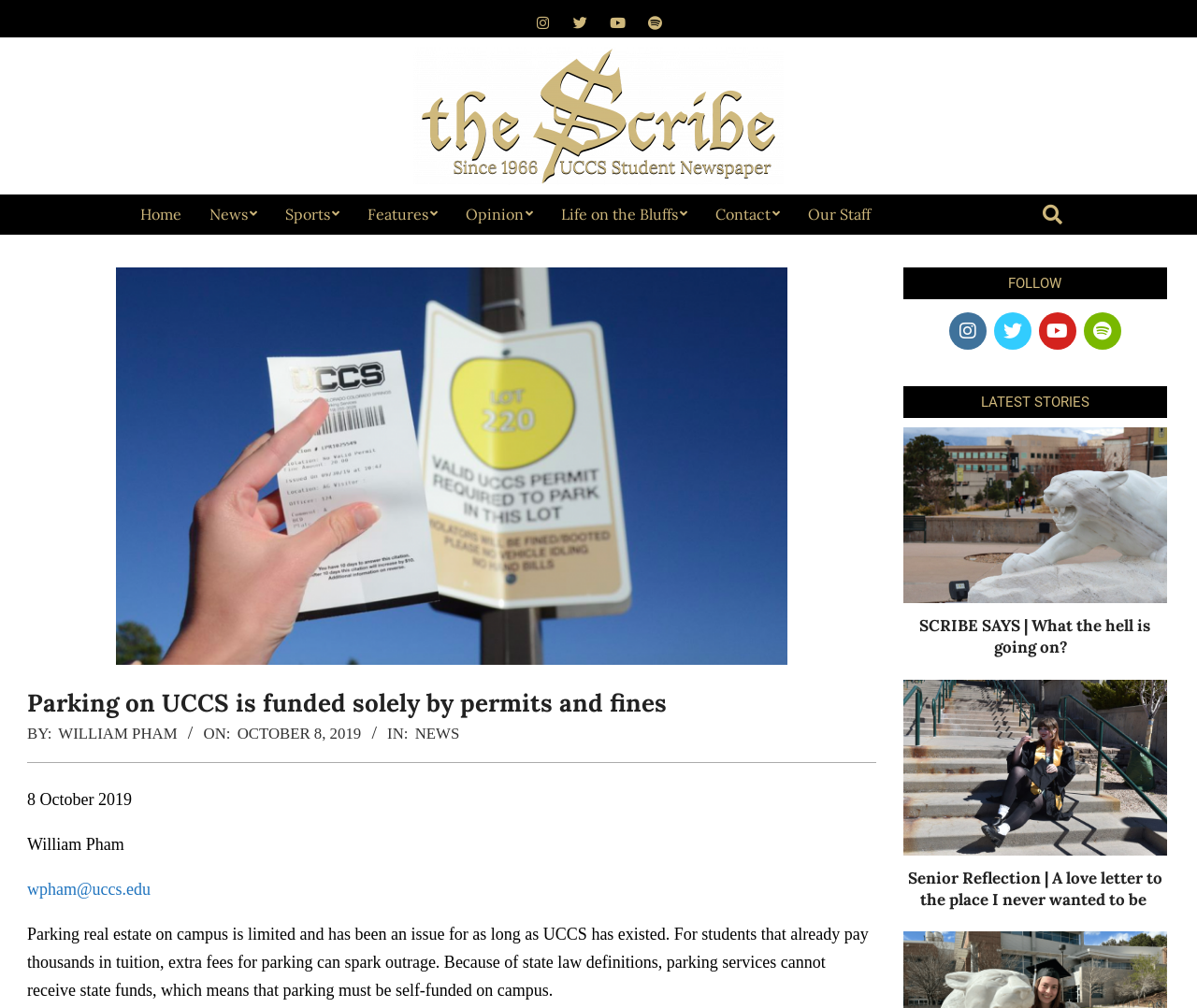Write an extensive caption that covers every aspect of the webpage.

The webpage appears to be an online news article from "The Scribe" publication. At the top, there is a navigation menu with links to "Home", "News", "Sports", "Features", "Opinion", "Life on the Bluffs", "Contact", and "Our Staff". To the right of the navigation menu, there is a search bar with a text box and a "Search" label.

Below the navigation menu, there is a large heading that reads "Parking on UCCS is funded solely by permits and fines". This is followed by a byline that indicates the article was written by William Pham and published on October 8, 2019. The article's content begins with a brief introduction to the issue of parking on campus, stating that it has been a problem for as long as UCCS has existed and that students who already pay high tuition fees are outraged by extra parking fees.

To the right of the article, there are several social media links, including Facebook, Twitter, Instagram, and LinkedIn. Below these links, there is a section titled "LATEST STORIES" that features three news articles with headings and links to read more. The first article is titled "SCRIBE SAYS | What the hell is going on?", the second article has no title, and the third article is titled "Senior Reflection | A love letter to the place I never wanted to be".